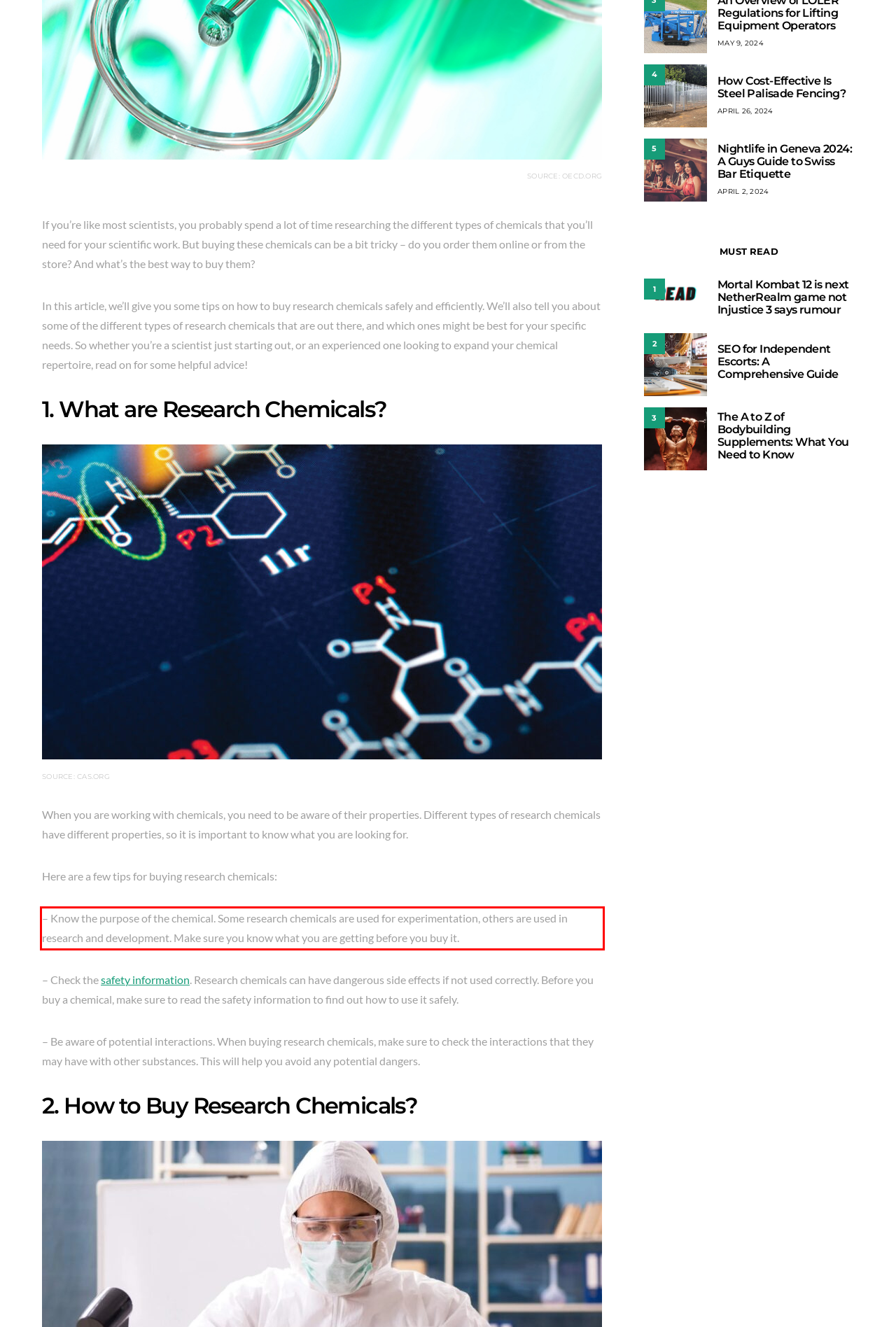Identify the text inside the red bounding box in the provided webpage screenshot and transcribe it.

– Know the purpose of the chemical. Some research chemicals are used for experimentation, others are used in research and development. Make sure you know what you are getting before you buy it.